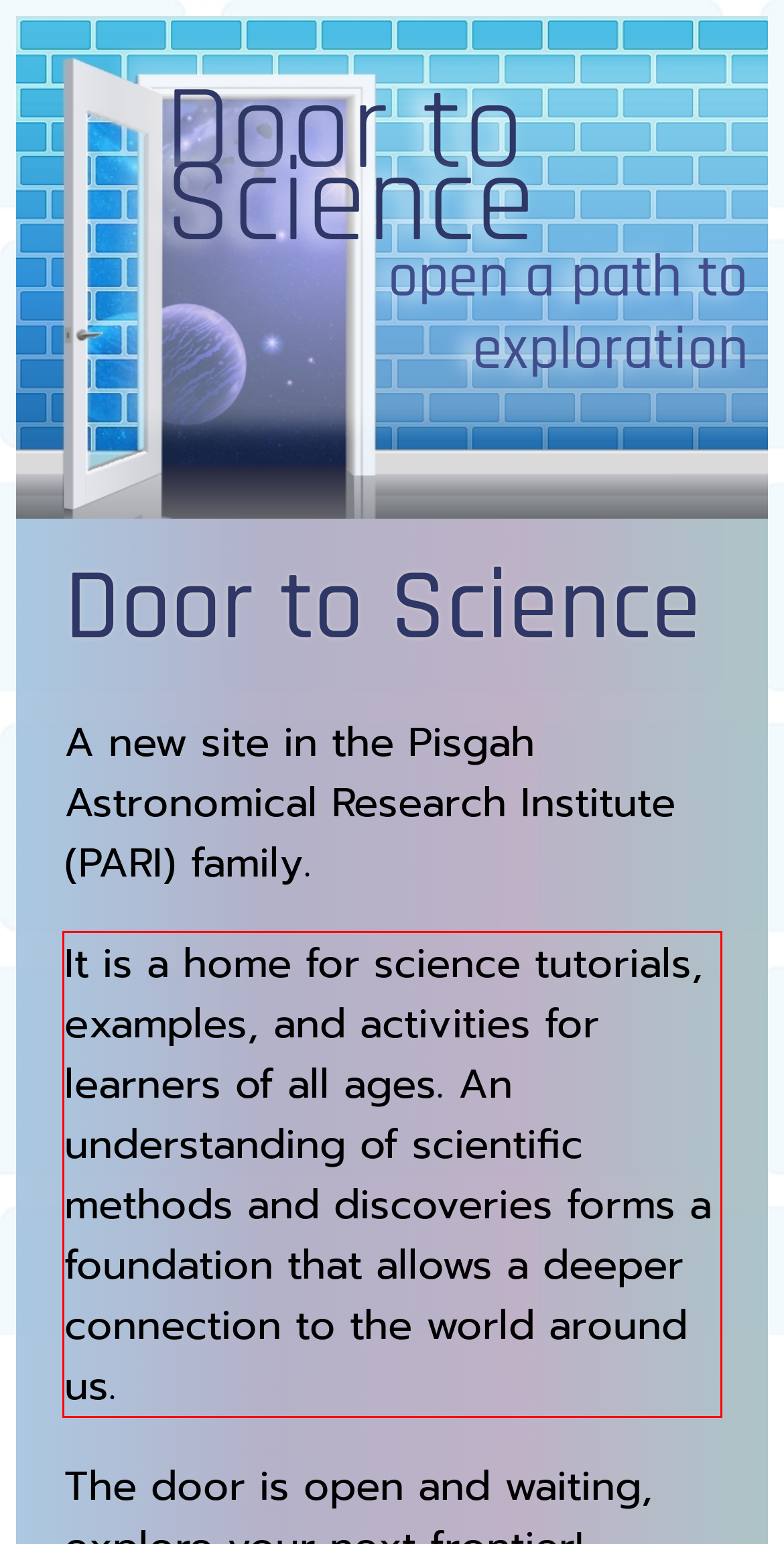Given a webpage screenshot with a red bounding box, perform OCR to read and deliver the text enclosed by the red bounding box.

It is a home for science tutorials, examples, and activities for learners of all ages. An understanding of scientific methods and discoveries forms a foundation that allows a deeper connection to the world around us.